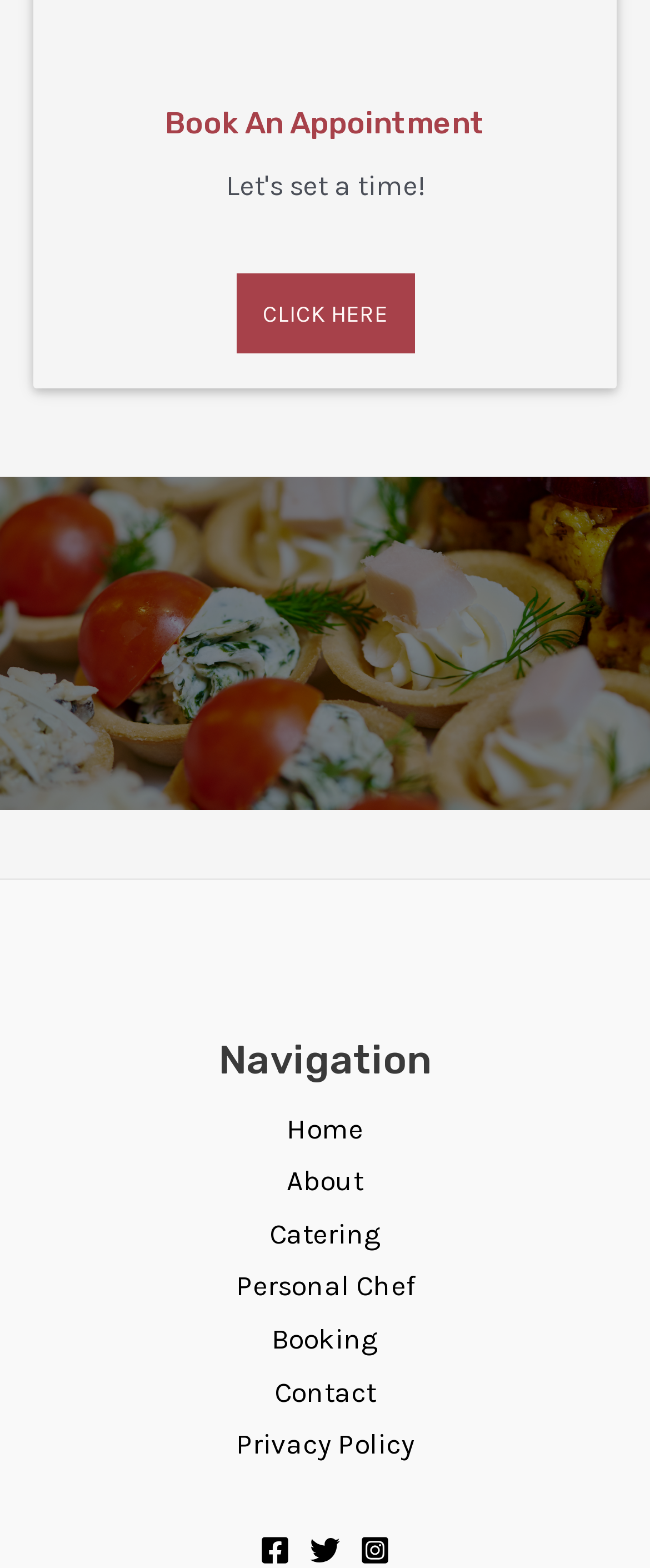Extract the bounding box coordinates of the UI element described by: "aria-label="Instagram"". The coordinates should include four float numbers ranging from 0 to 1, e.g., [left, top, right, bottom].

[0.554, 0.979, 0.6, 0.998]